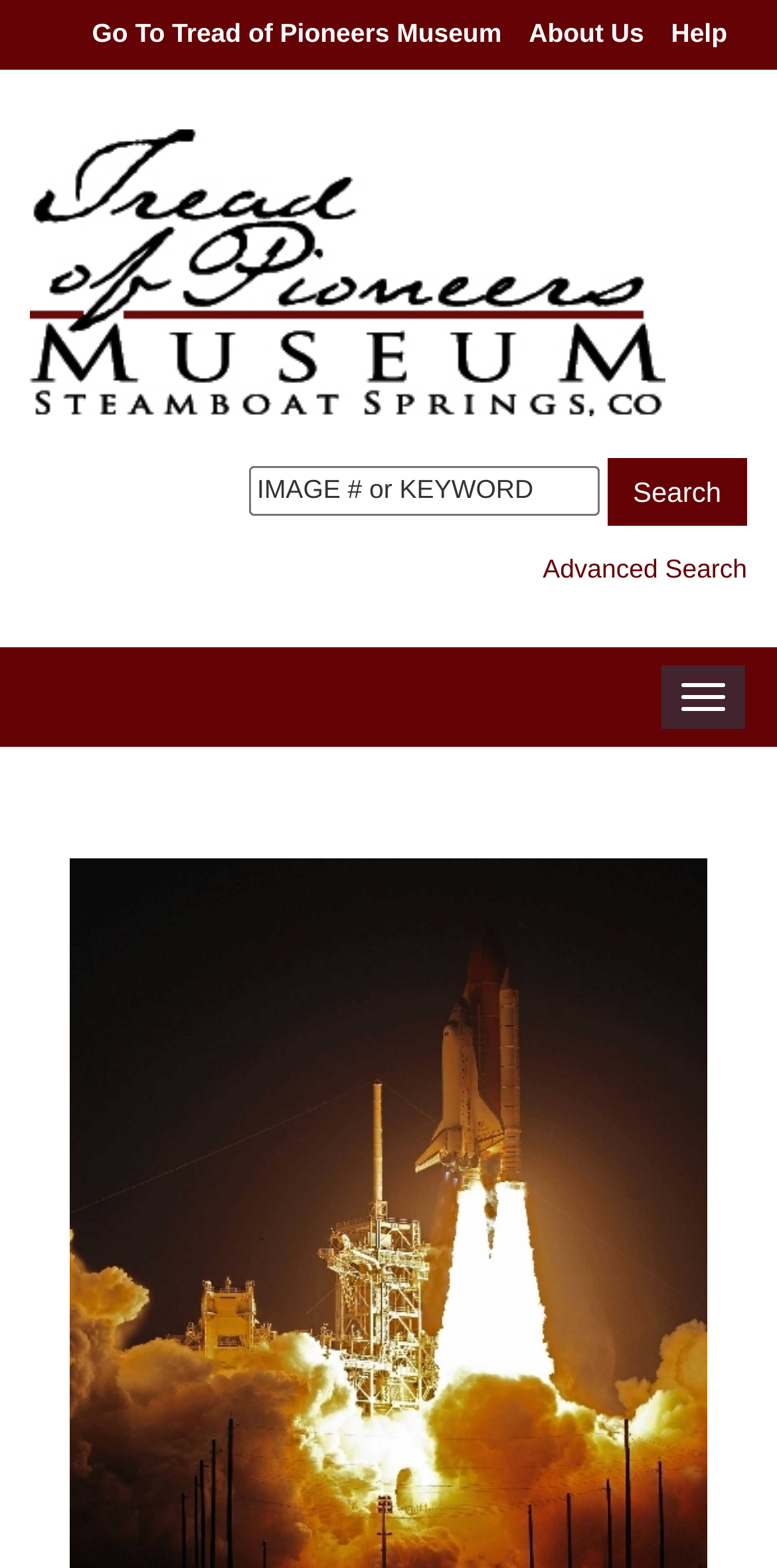Please identify the bounding box coordinates of the clickable area that will fulfill the following instruction: "Scroll back to top". The coordinates should be in the format of four float numbers between 0 and 1, i.e., [left, top, right, bottom].

[0.897, 0.793, 0.987, 0.837]